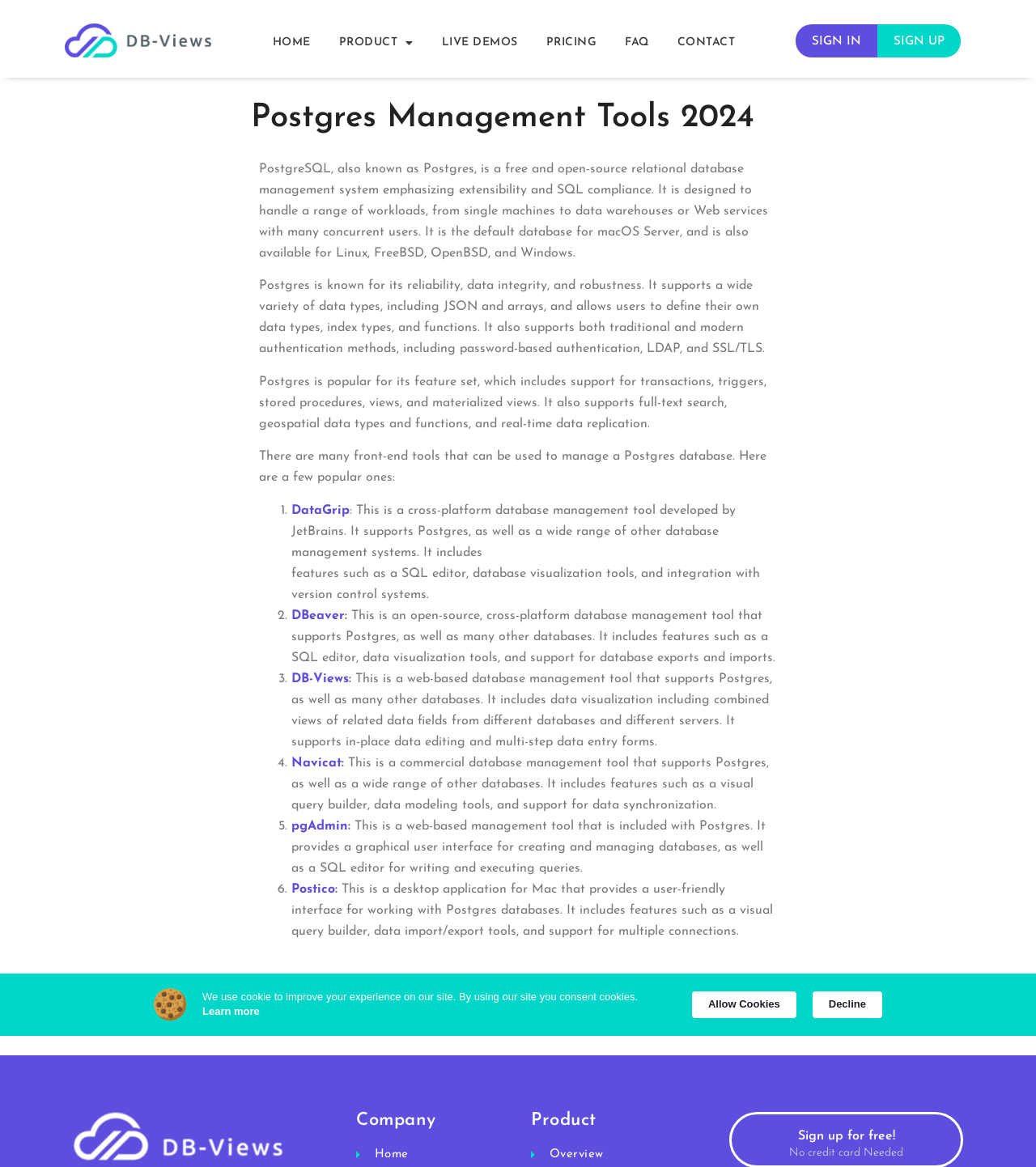Find the bounding box coordinates of the element to click in order to complete the given instruction: "View the Media Release."

None